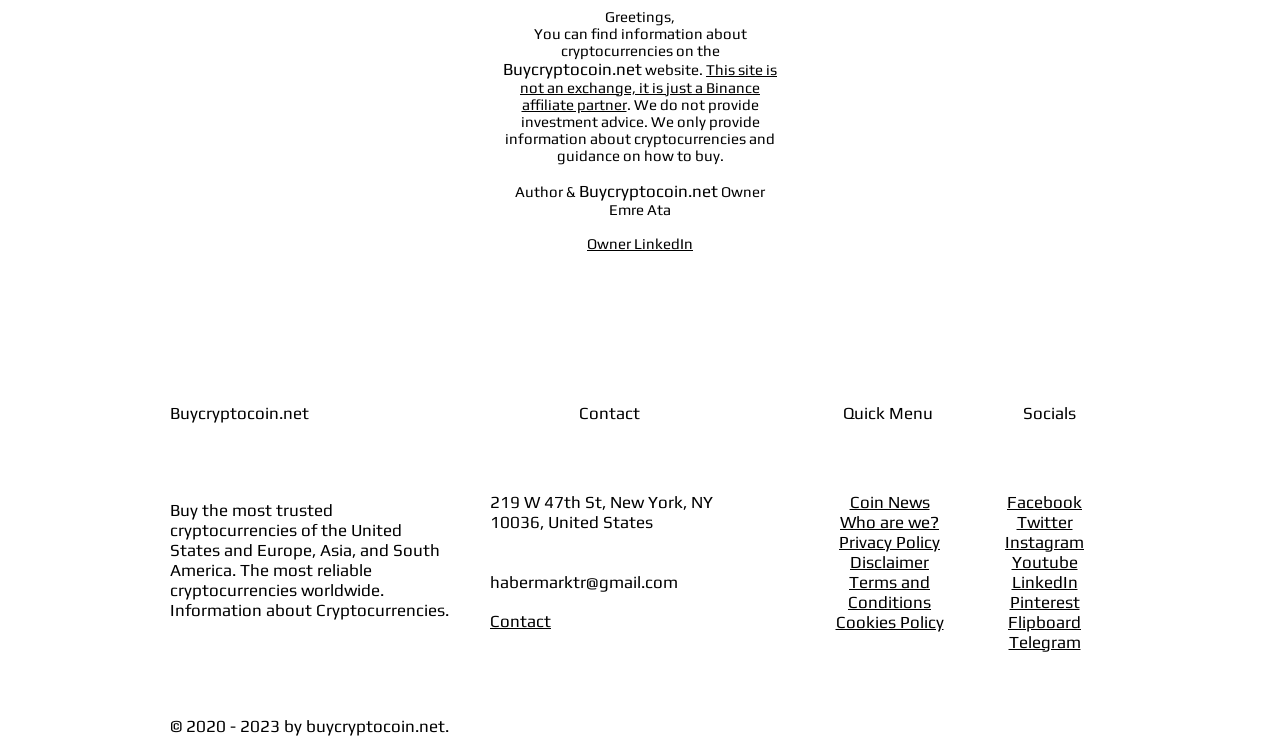Can you provide the bounding box coordinates for the element that should be clicked to implement the instruction: "Click on the 'Owner LinkedIn' link"?

[0.459, 0.316, 0.541, 0.339]